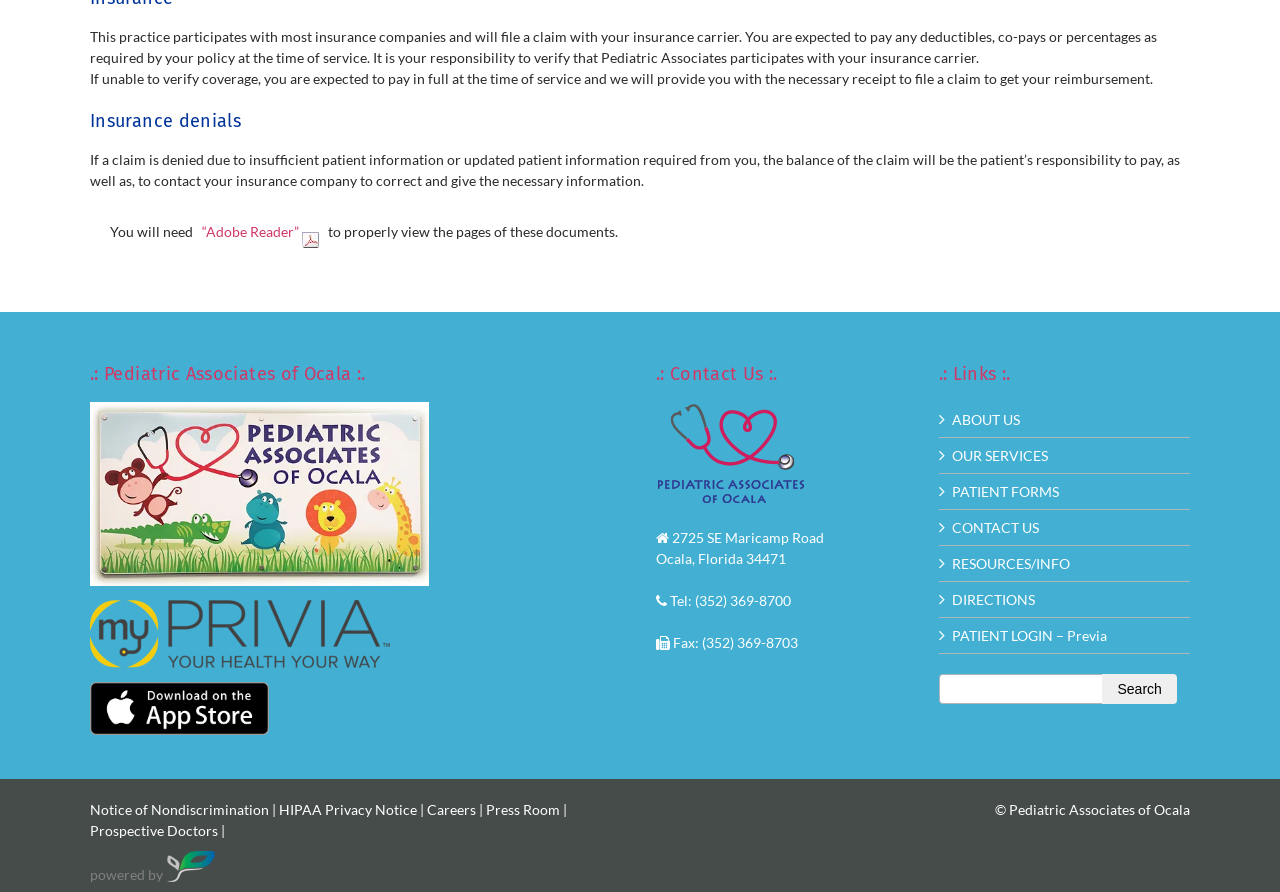Based on the image, please elaborate on the answer to the following question:
What is the phone number of Pediatric Associates of Ocala?

The phone number is provided in the 'Contact Us' section of the webpage, which is located under the heading '.: Contact Us :.'.